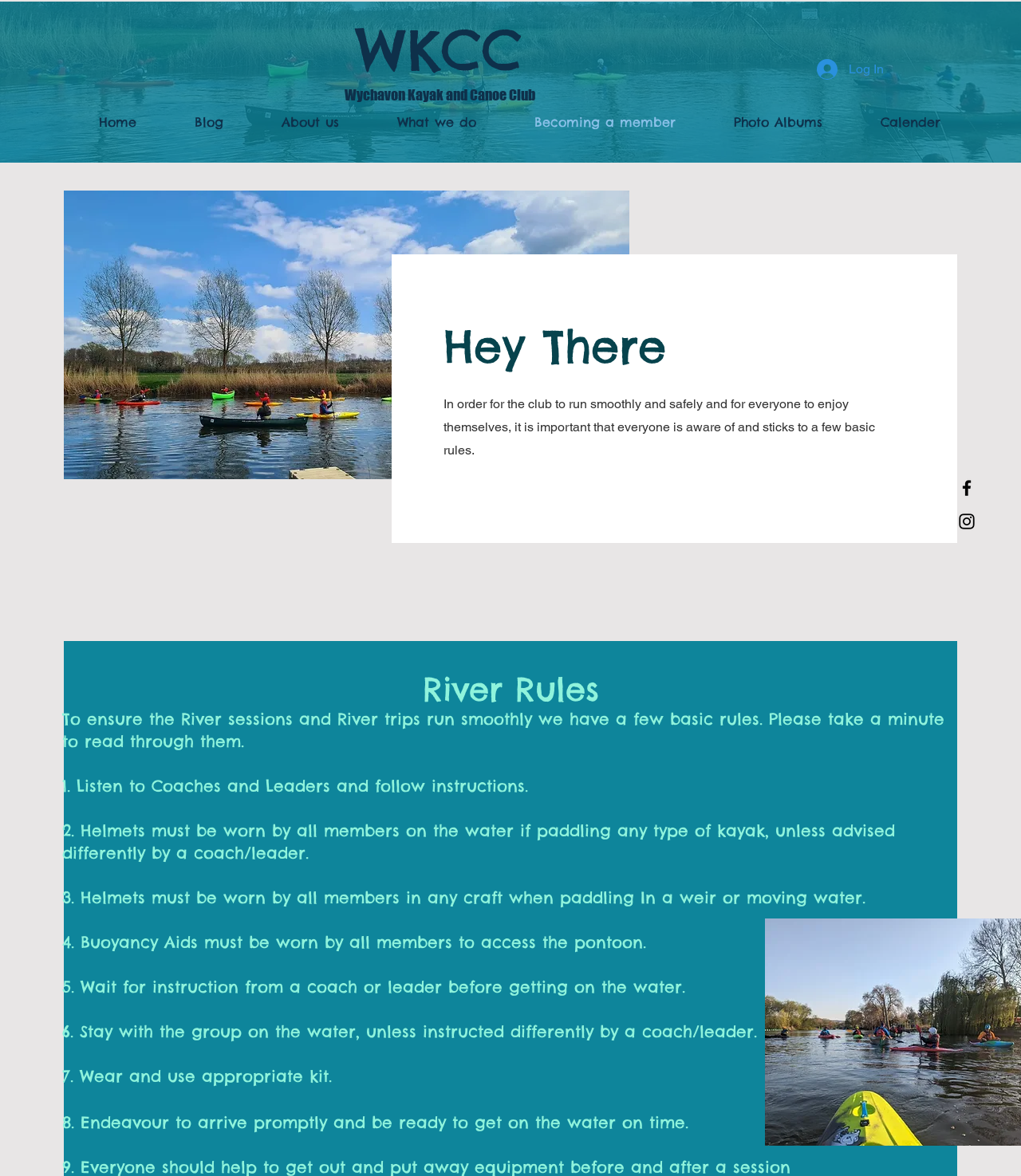Determine the bounding box coordinates of the clickable region to carry out the instruction: "Click on the WKCC link".

[0.325, 0.012, 0.536, 0.073]